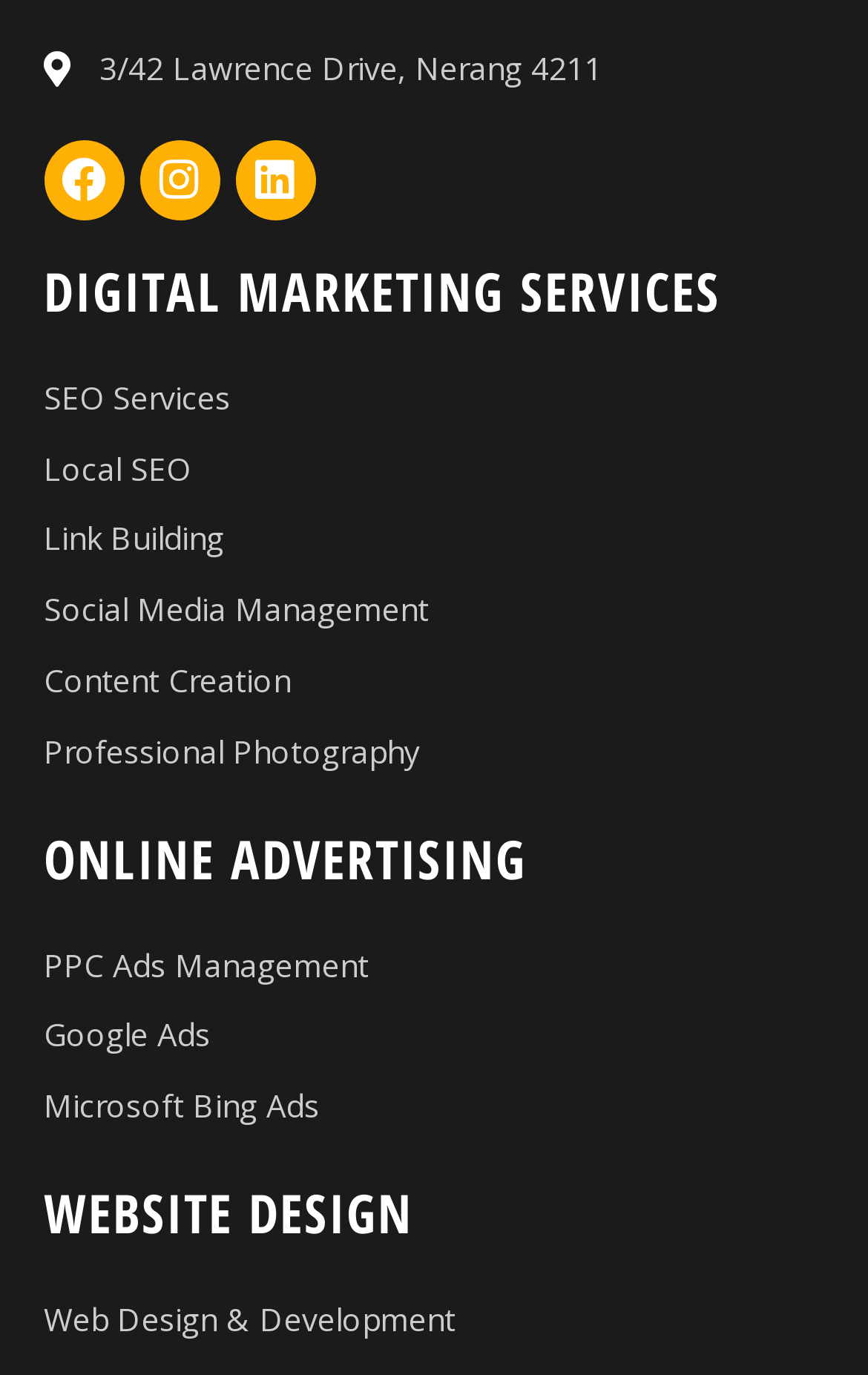Can you specify the bounding box coordinates of the area that needs to be clicked to fulfill the following instruction: "Visit Instagram page"?

[0.16, 0.102, 0.253, 0.16]